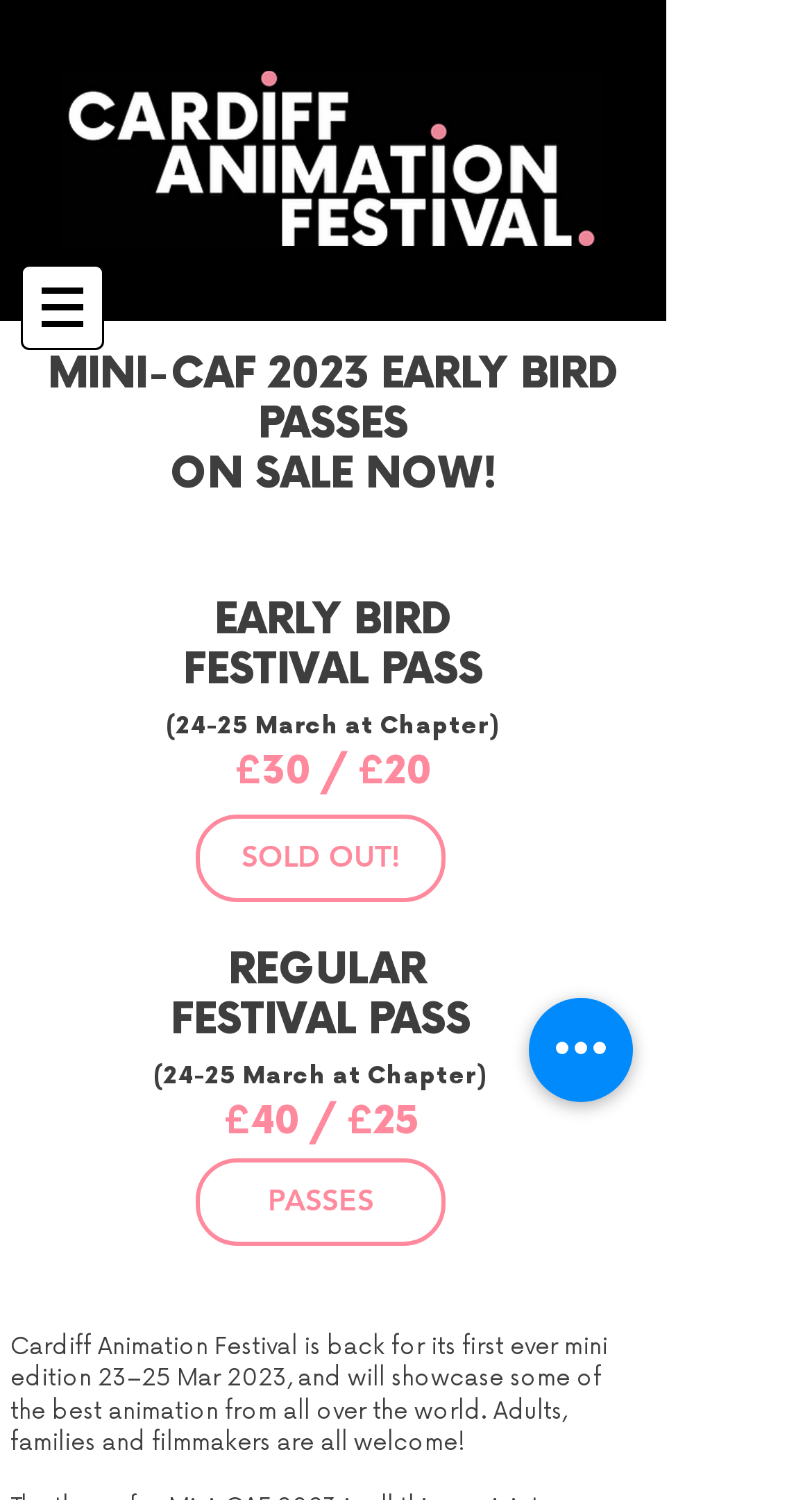Can you extract the headline from the webpage for me?

MINI-CAF 2023 EARLY BIRD PASSES
ON SALE NOW!